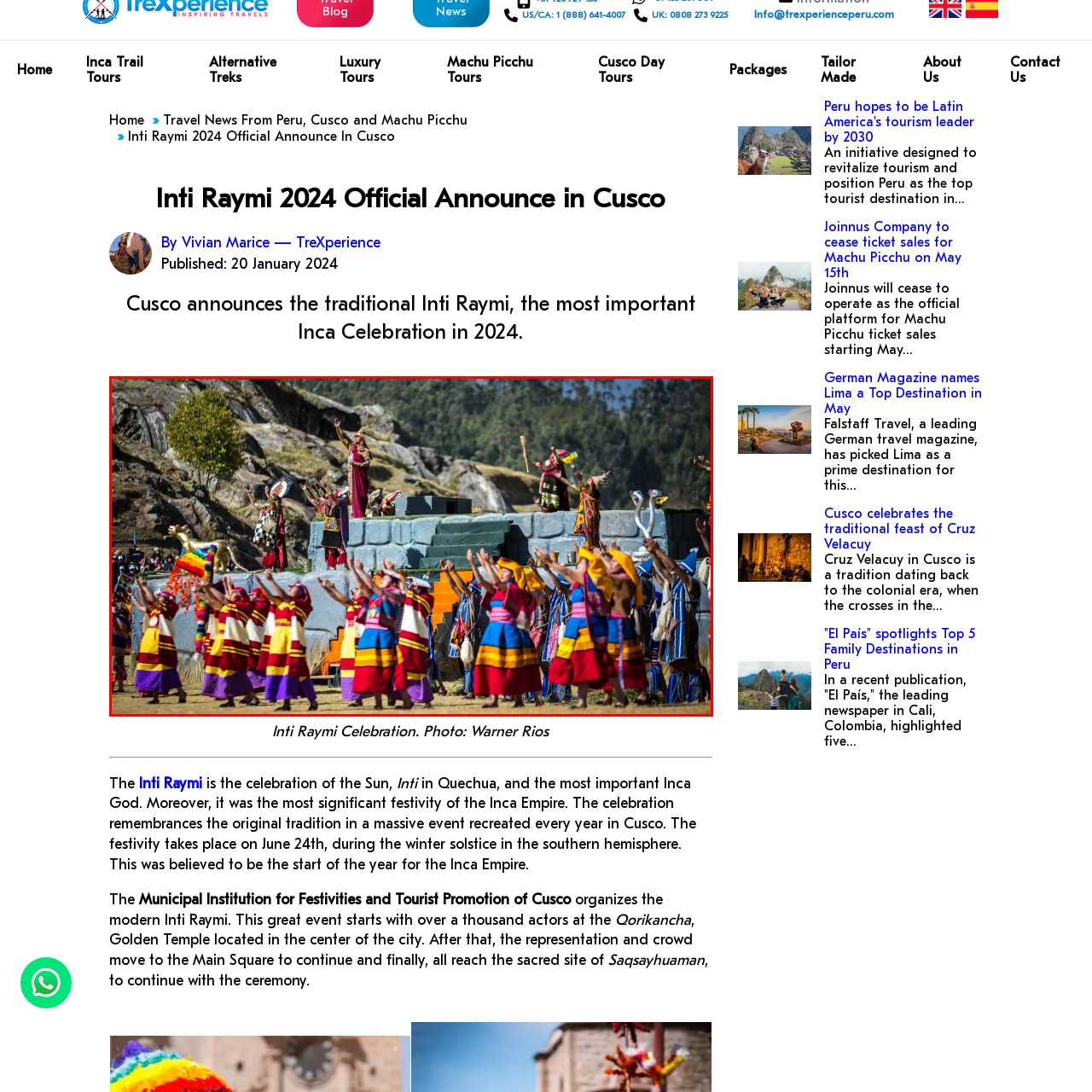Please look at the image highlighted by the red bounding box and provide a single word or phrase as an answer to this question:
What is the significance of the winter solstice in the Southern Hemisphere?

Marks the start of the new year